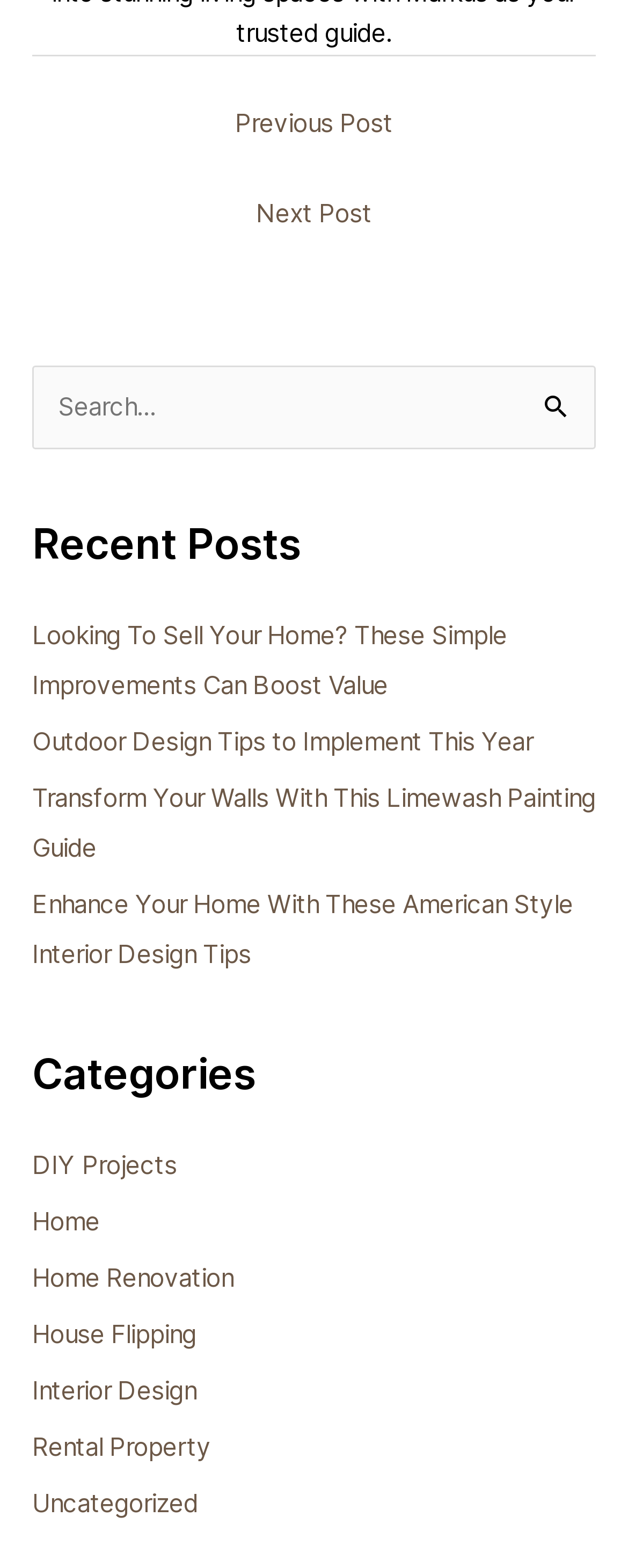Give a one-word or short phrase answer to the question: 
How many recent posts are listed?

4